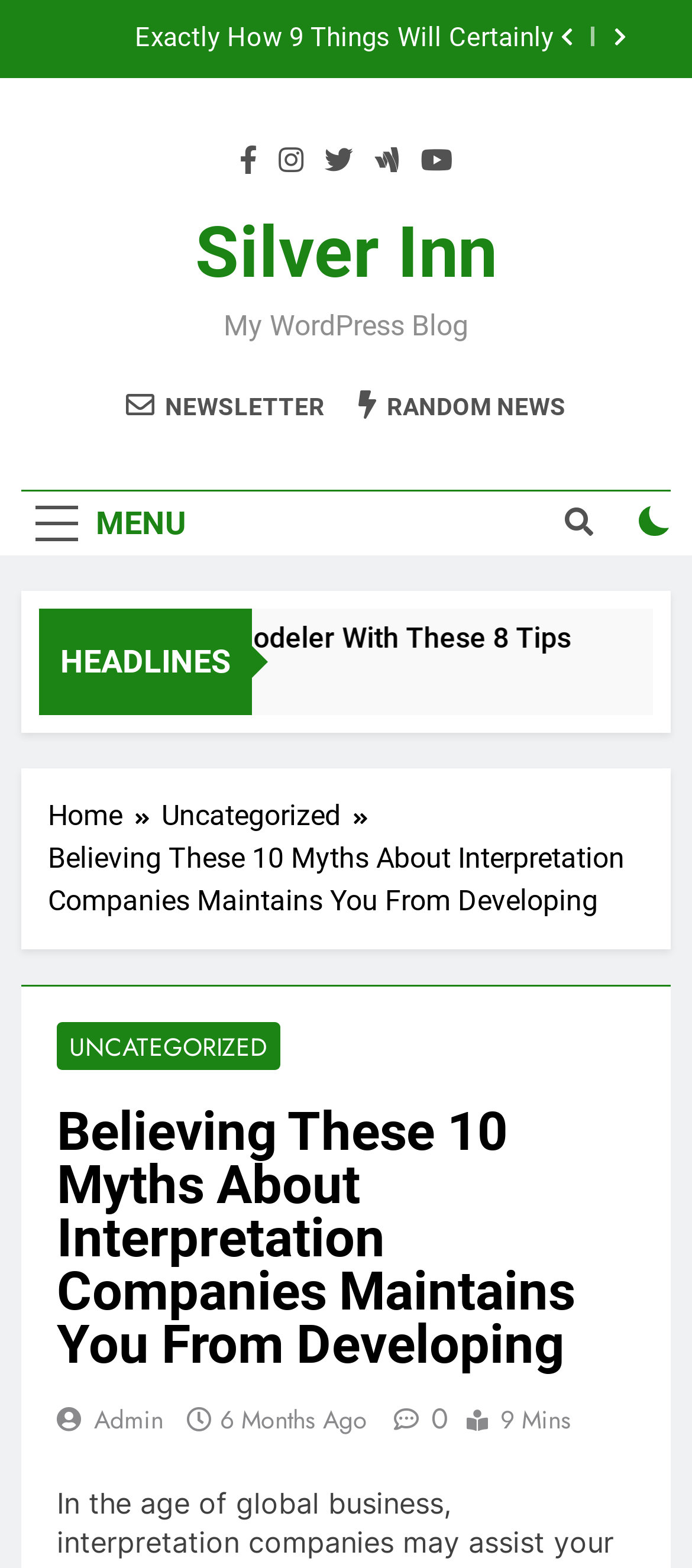What is the category of the current article?
Provide a detailed answer to the question using information from the image.

I looked at the breadcrumb navigation section and found that the category of the current article is 'Uncategorized' with an icon ''.